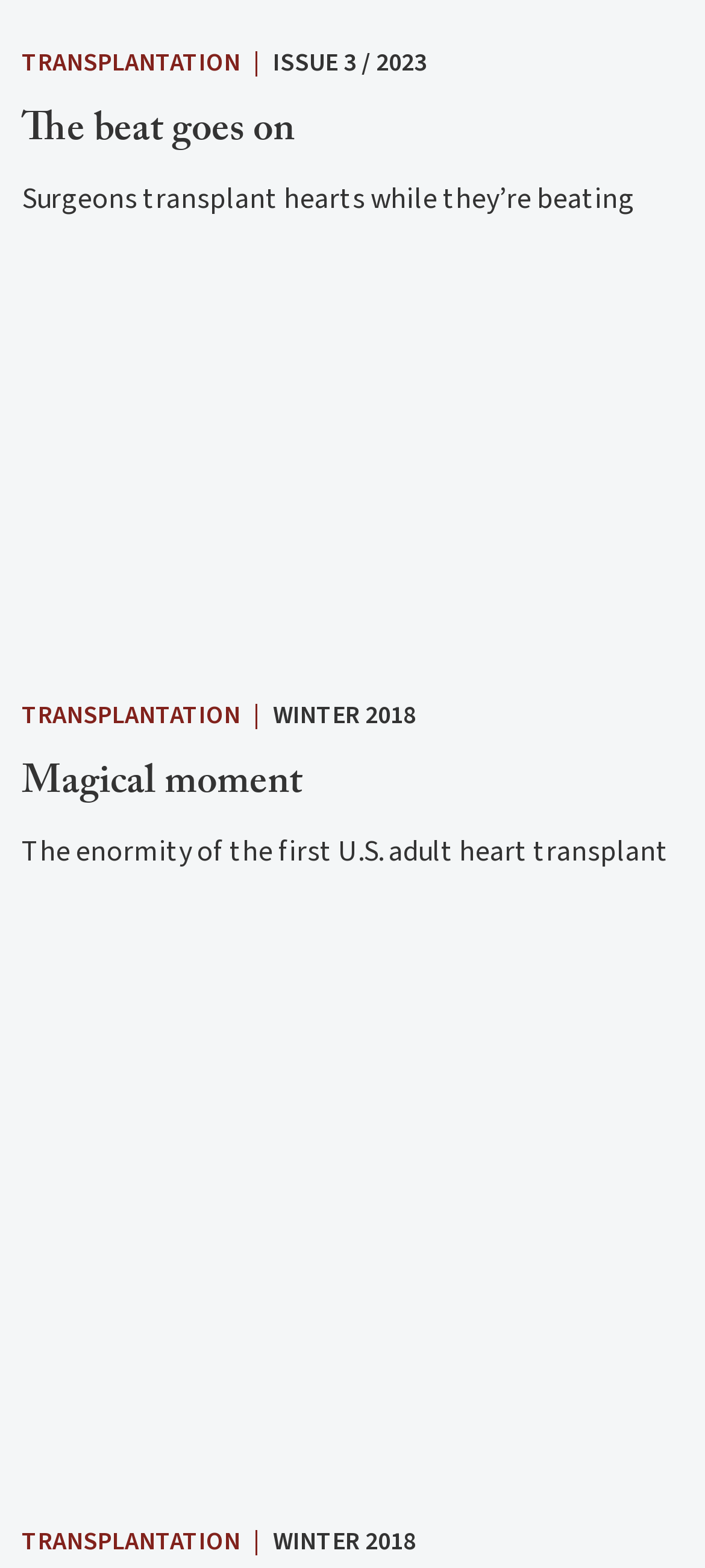Determine the bounding box coordinates of the clickable element to achieve the following action: 'Go to full article for The beat goes on'. Provide the coordinates as four float values between 0 and 1, formatted as [left, top, right, bottom].

[0.031, 0.064, 0.418, 0.107]